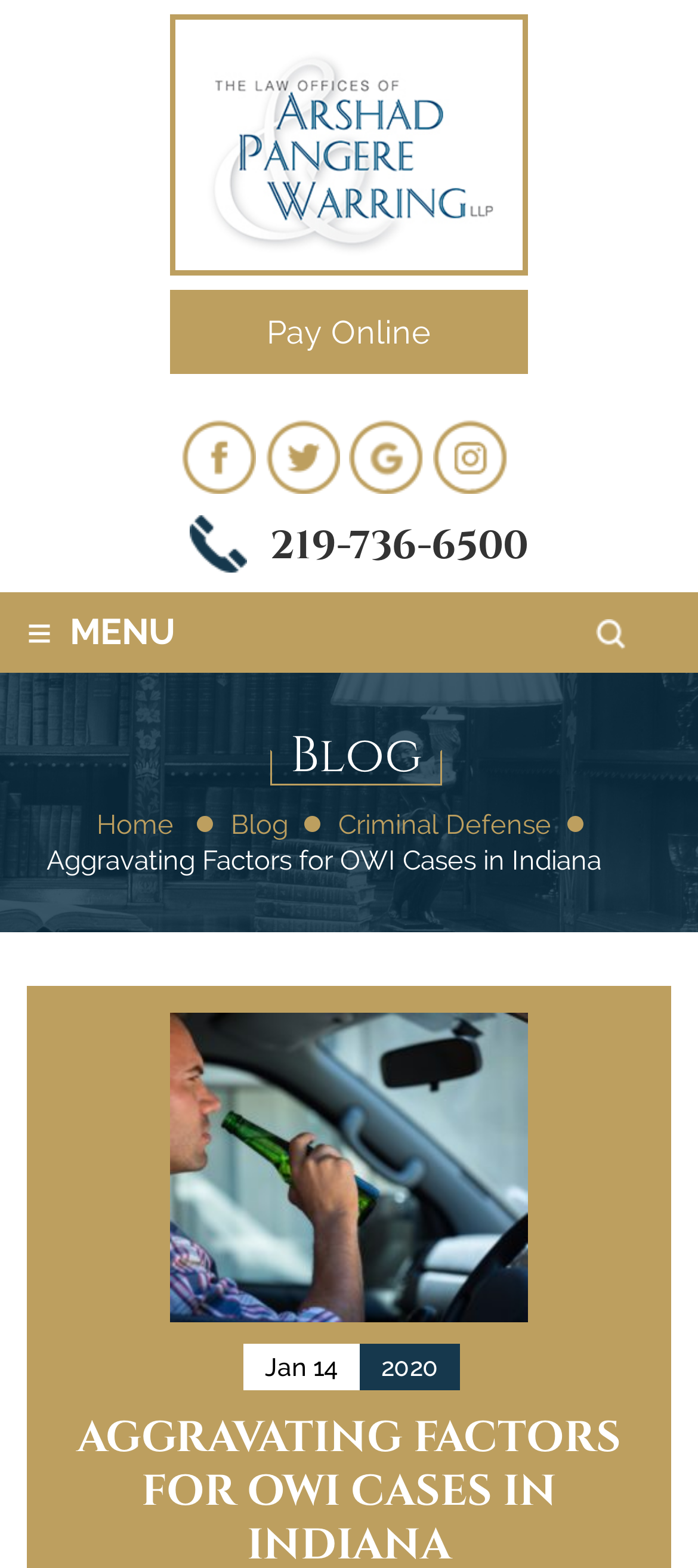What is the phone number to contact?
Please provide a detailed and comprehensive answer to the question.

The phone number to contact can be found in the middle of the webpage, where it is written as a link.